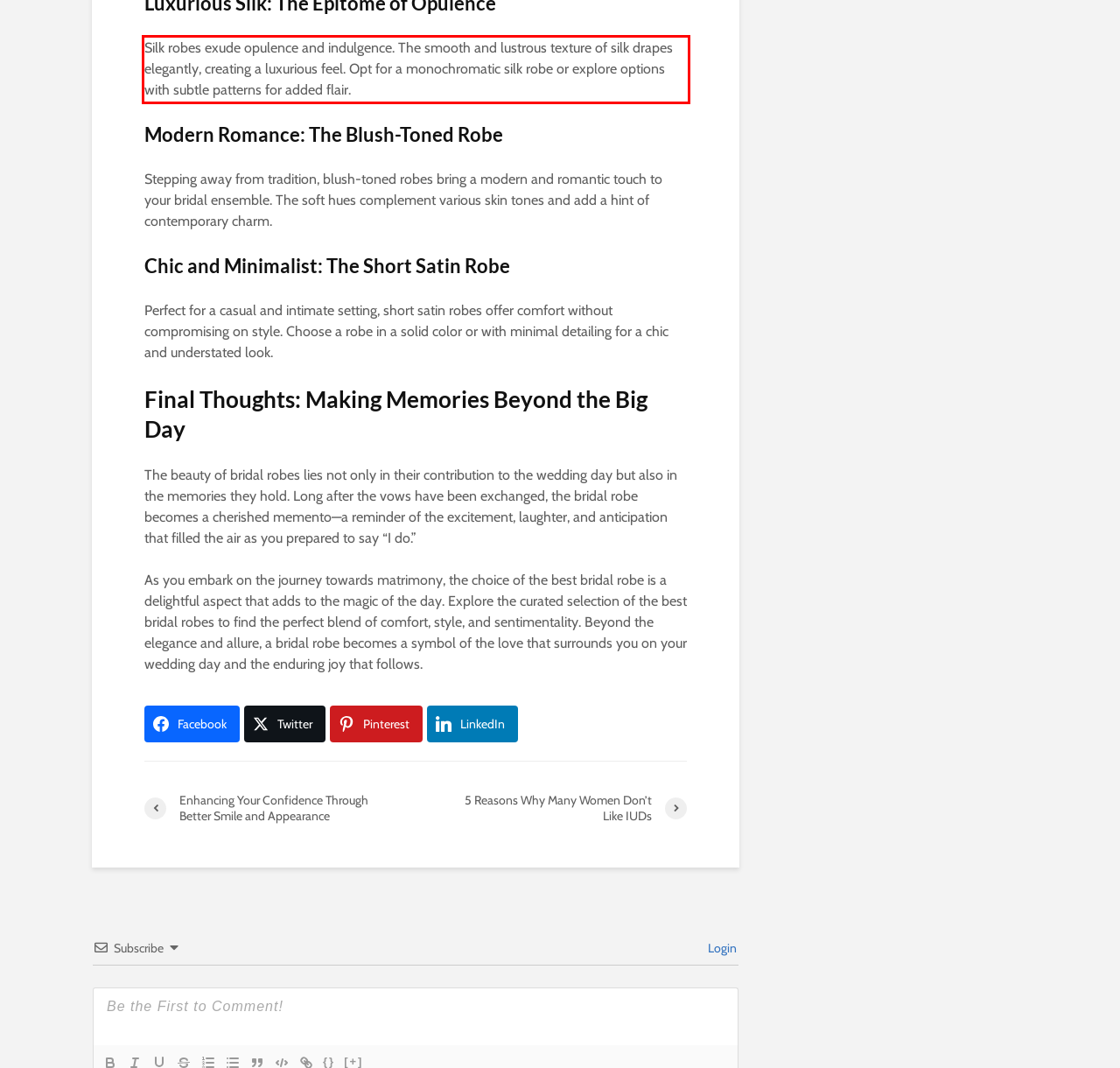You are presented with a webpage screenshot featuring a red bounding box. Perform OCR on the text inside the red bounding box and extract the content.

Silk robes exude opulence and indulgence. The smooth and lustrous texture of silk drapes elegantly, creating a luxurious feel. Opt for a monochromatic silk robe or explore options with subtle patterns for added flair.